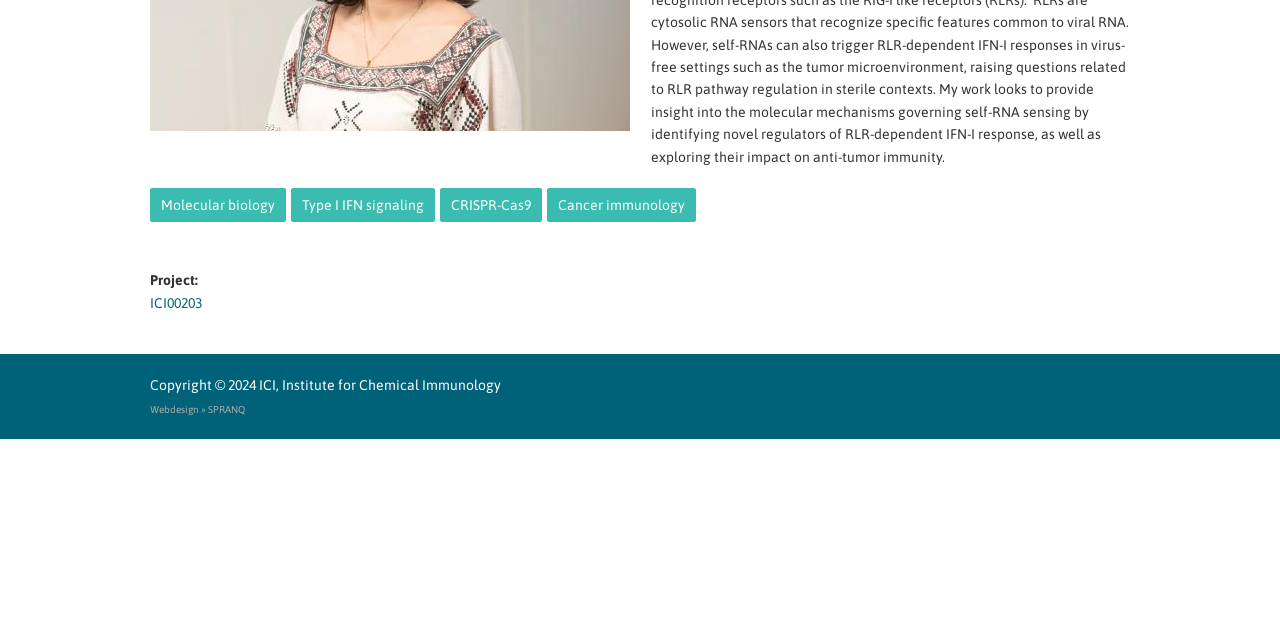Using the webpage screenshot, locate the HTML element that fits the following description and provide its bounding box: "CRISPR-Cas9".

[0.344, 0.294, 0.423, 0.348]